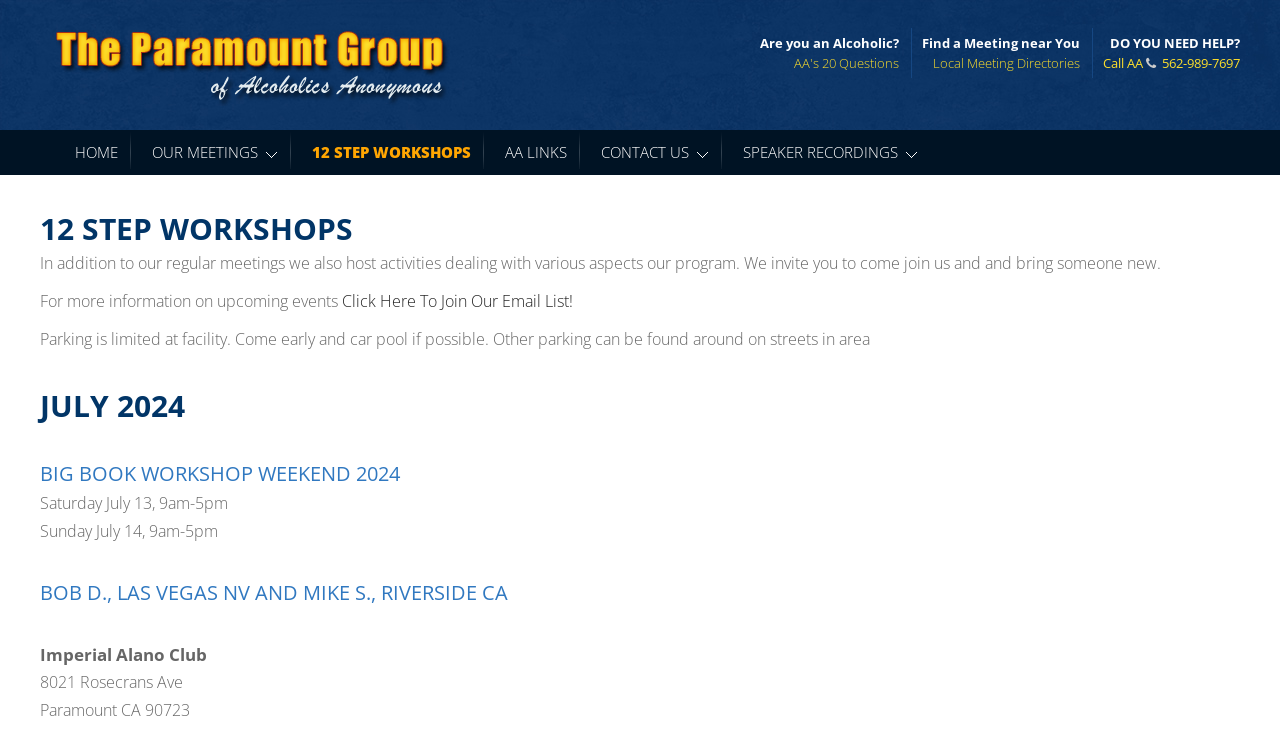Please specify the bounding box coordinates of the clickable section necessary to execute the following command: "Call AA".

[0.908, 0.073, 0.969, 0.098]